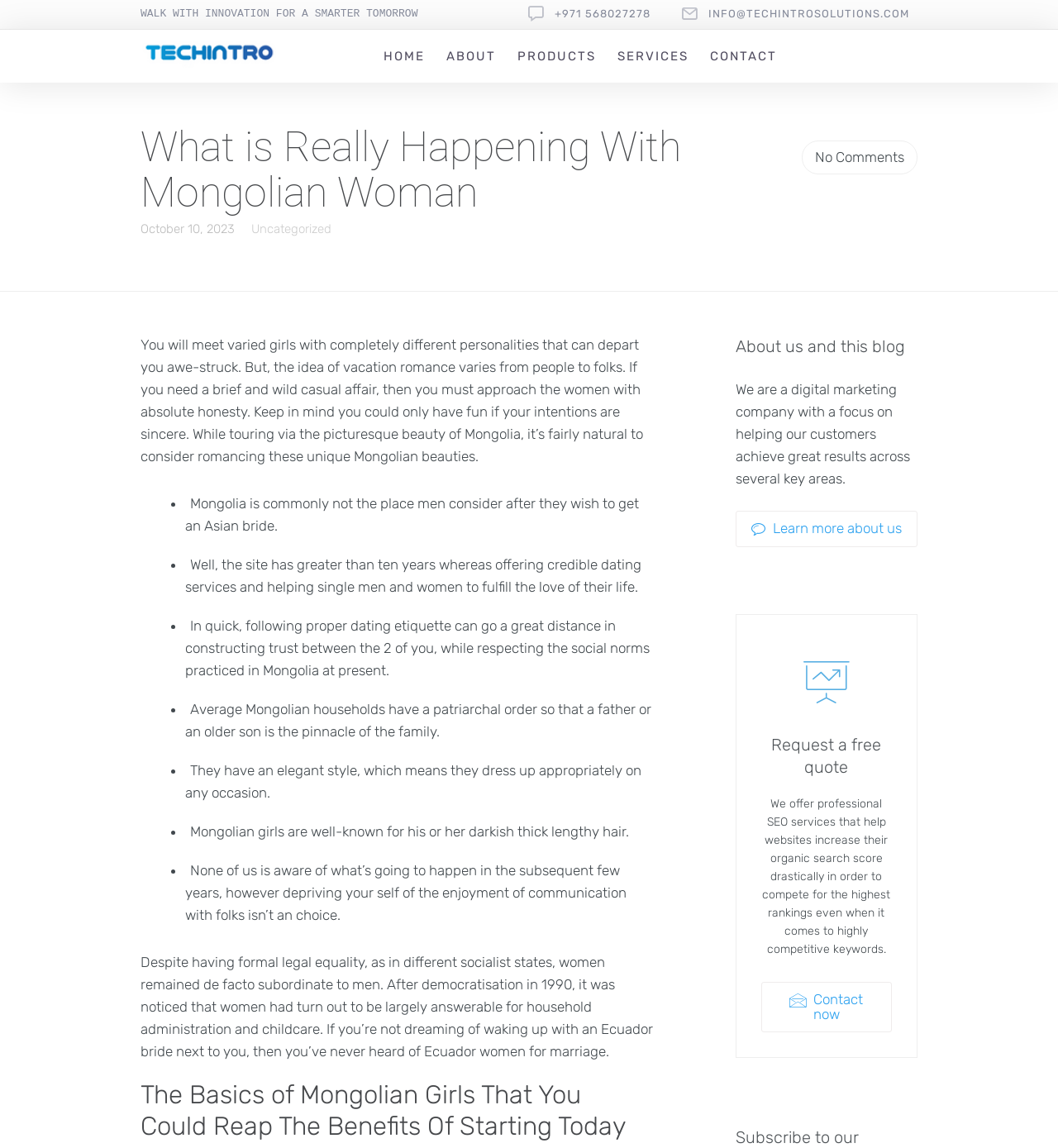Locate the bounding box of the UI element described in the following text: "Contact now".

[0.72, 0.855, 0.843, 0.899]